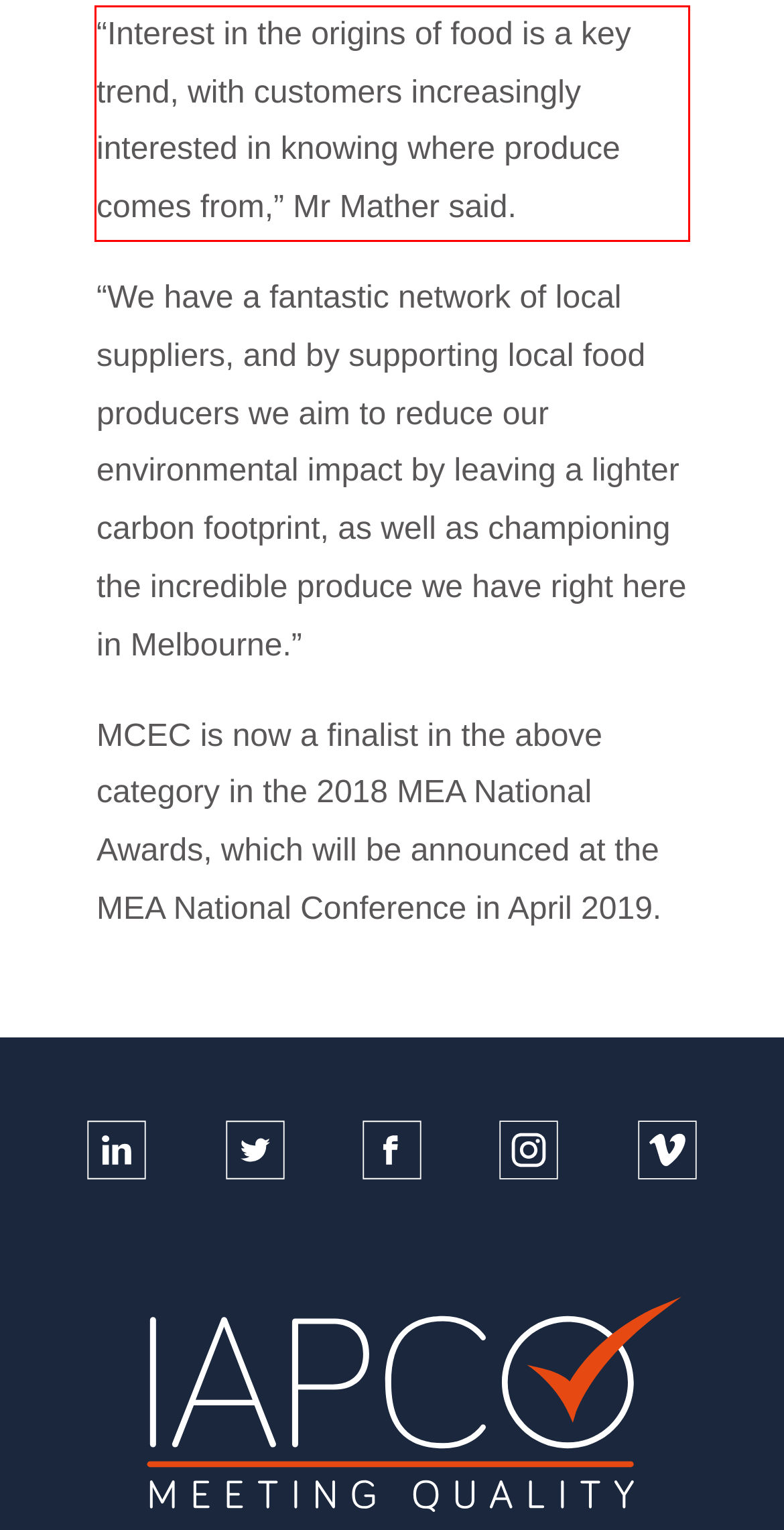Please extract the text content from the UI element enclosed by the red rectangle in the screenshot.

“Interest in the origins of food is a key trend, with customers increasingly interested in knowing where produce comes from,” Mr Mather said.